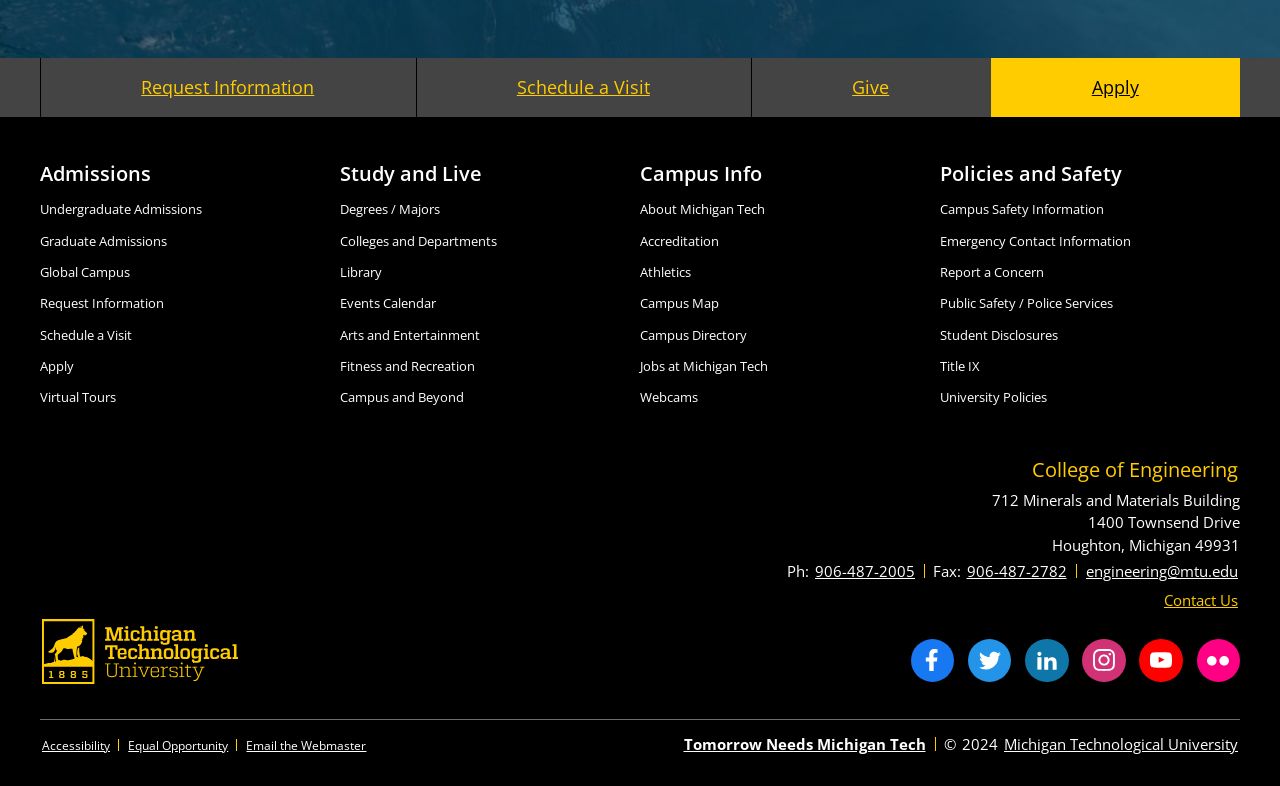Please specify the bounding box coordinates of the area that should be clicked to accomplish the following instruction: "Apply to Michigan Tech". The coordinates should consist of four float numbers between 0 and 1, i.e., [left, top, right, bottom].

[0.774, 0.074, 0.969, 0.149]